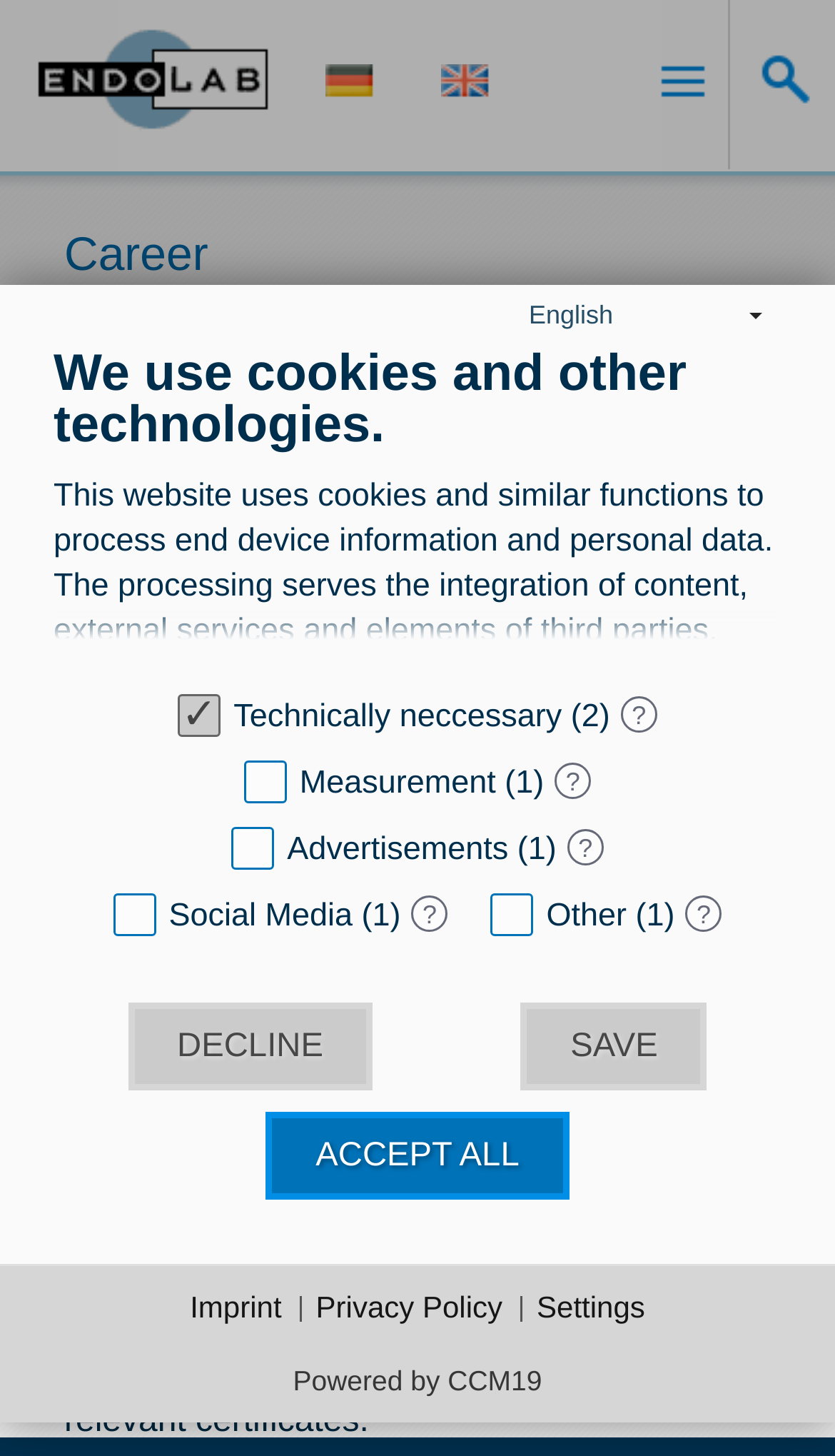Determine the bounding box coordinates for the region that must be clicked to execute the following instruction: "Search for something".

[0.872, 0.0, 1.0, 0.116]